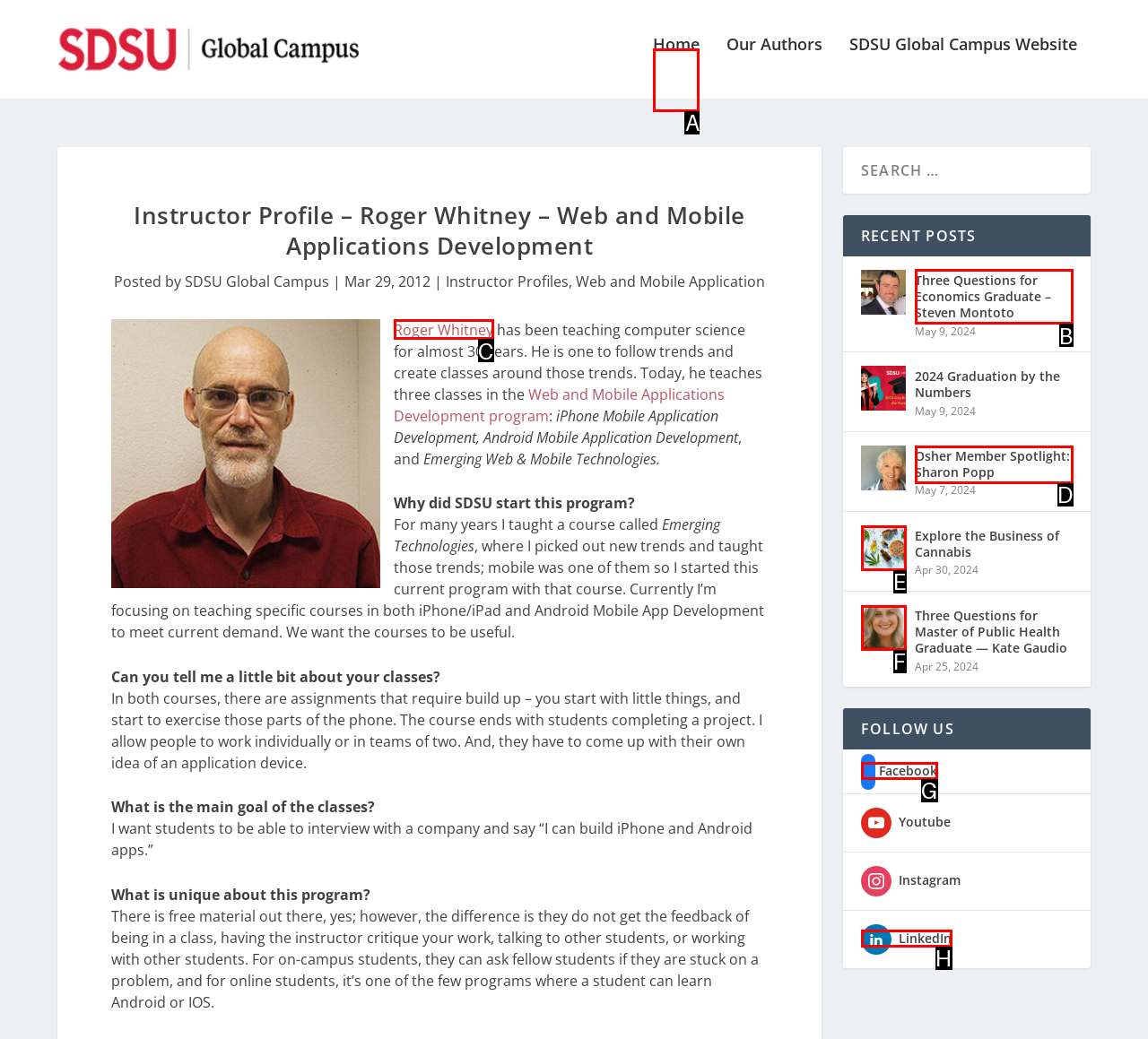Identify which lettered option to click to carry out the task: Click the 'Home' link. Provide the letter as your answer.

A